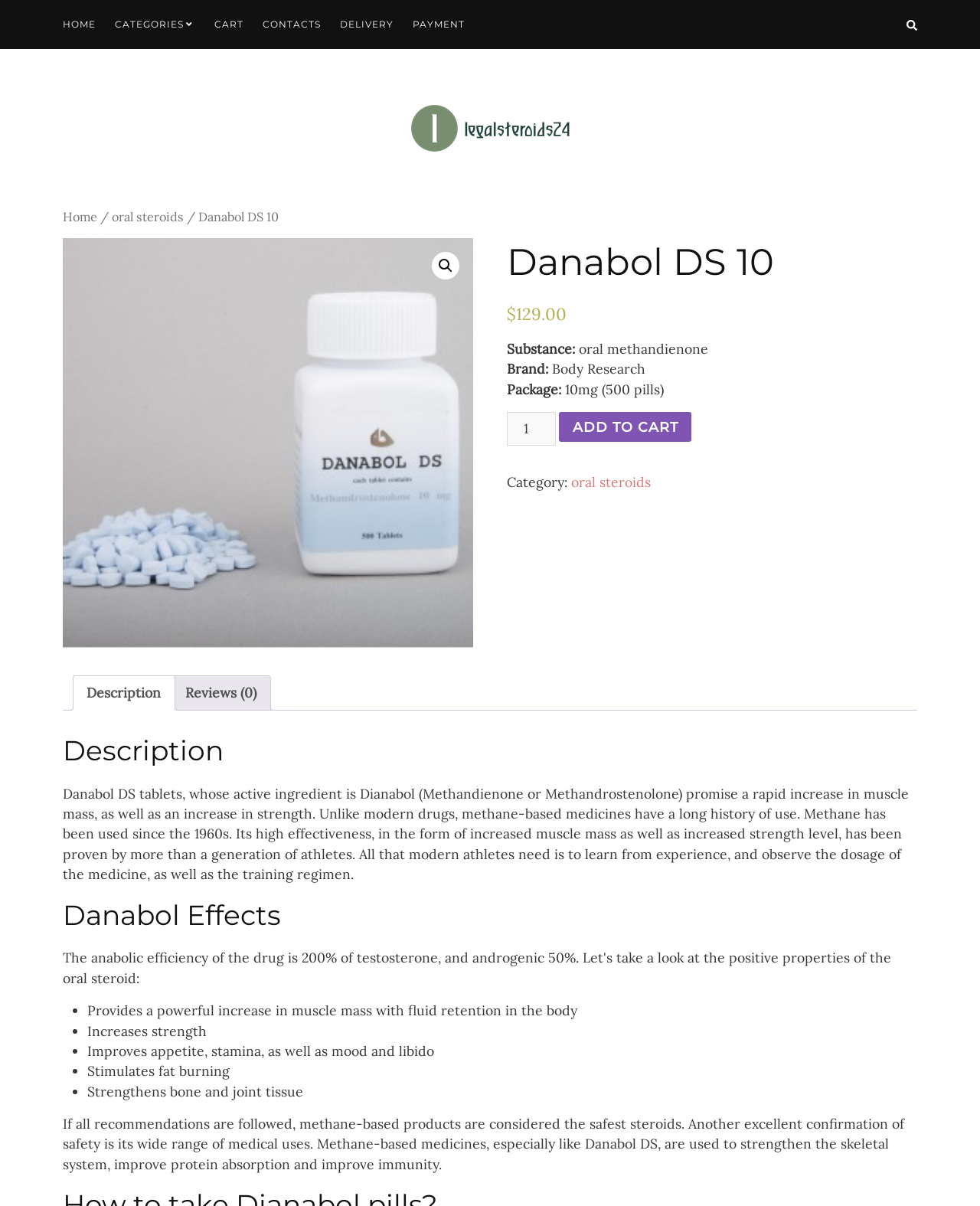What is the category of Danabol DS 10?
Please provide a comprehensive answer based on the contents of the image.

The category of Danabol DS 10 is mentioned on the webpage as oral steroids, which is displayed under the product name and description.